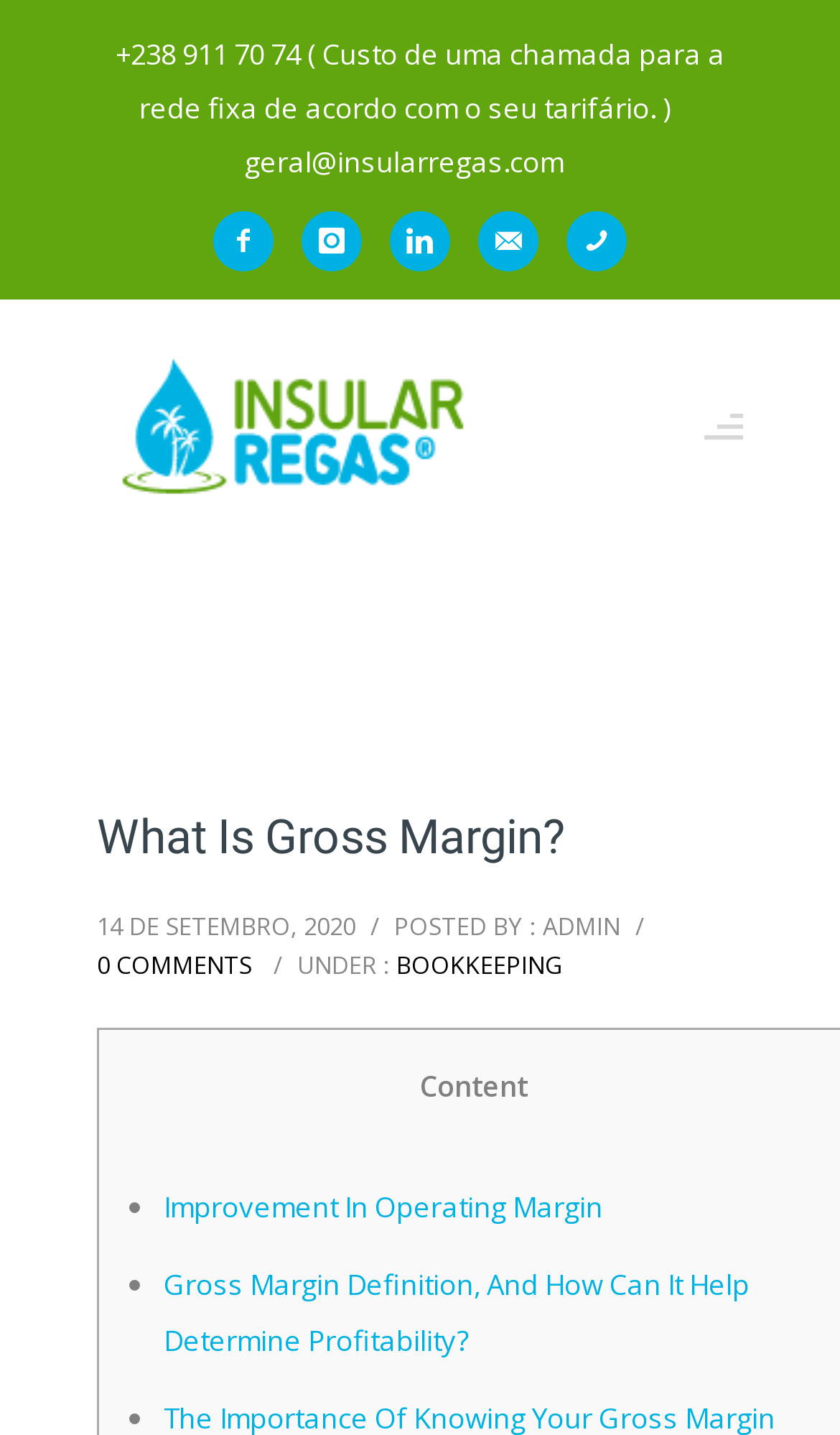Find the bounding box coordinates of the clickable area required to complete the following action: "Click the Facebook icon".

[0.254, 0.147, 0.351, 0.189]